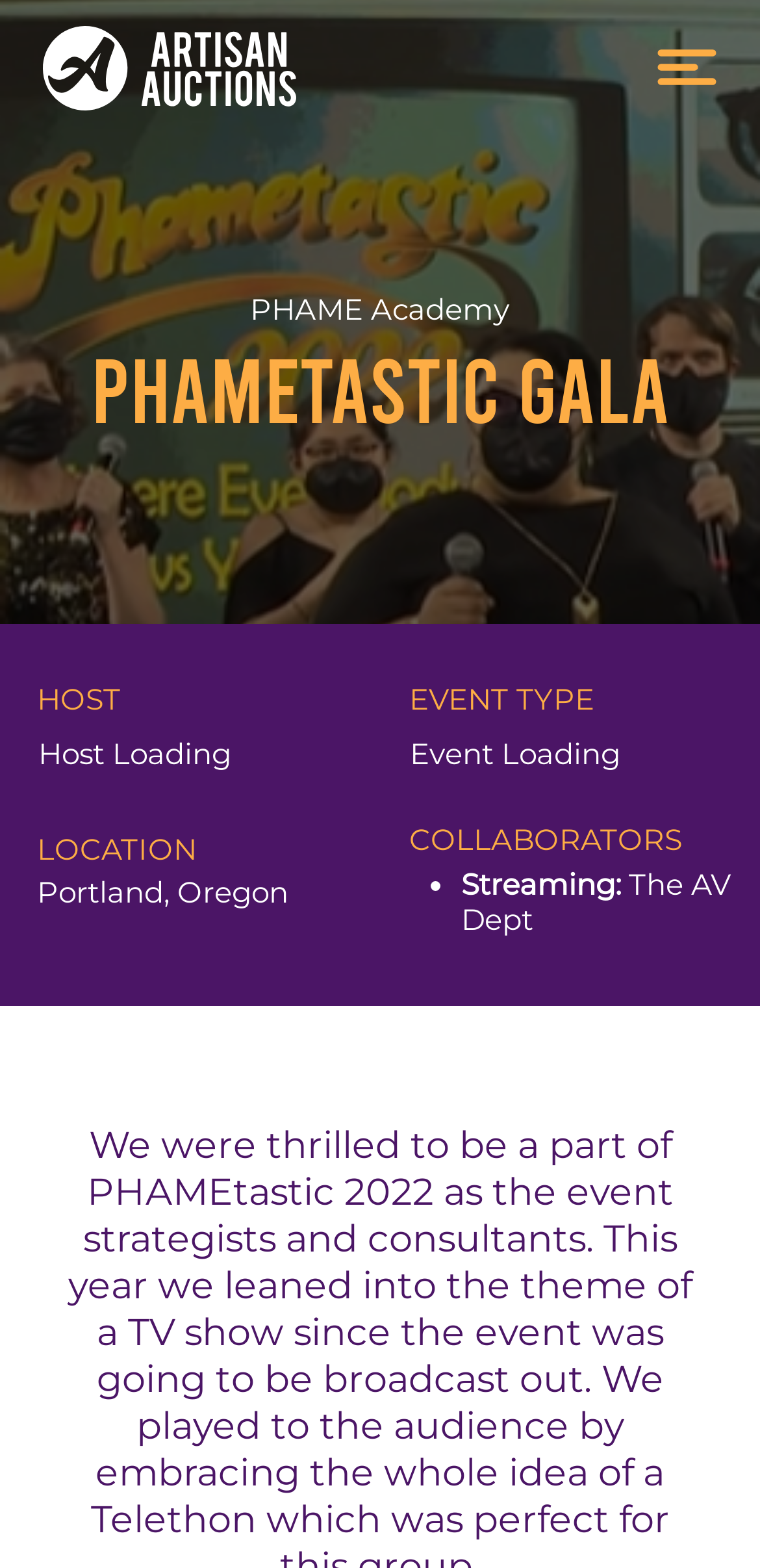Consider the image and give a detailed and elaborate answer to the question: 
Who is the streaming collaborator?

I found the answer by looking at the 'COLLABORATORS' section on the webpage, which is located below the main heading. The text 'Streaming: The AV Dept' is listed as one of the collaborators.